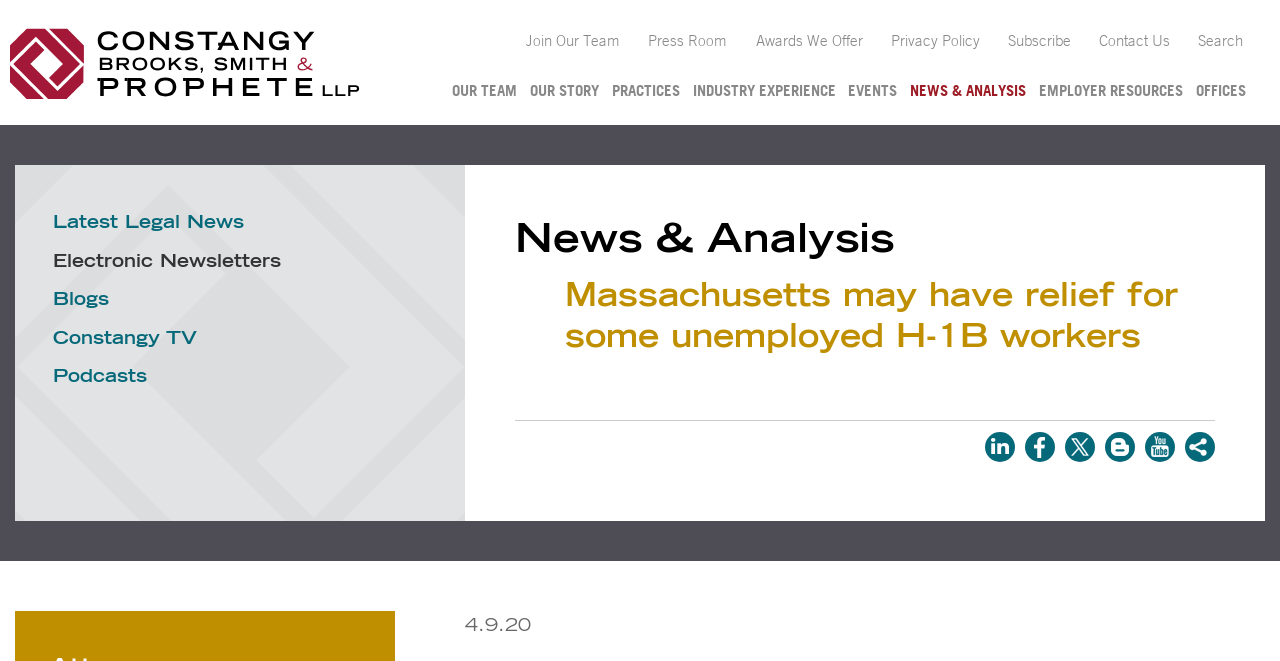Please find and generate the text of the main header of the webpage.

Massachusetts may have relief for some unemployed H-1B workers